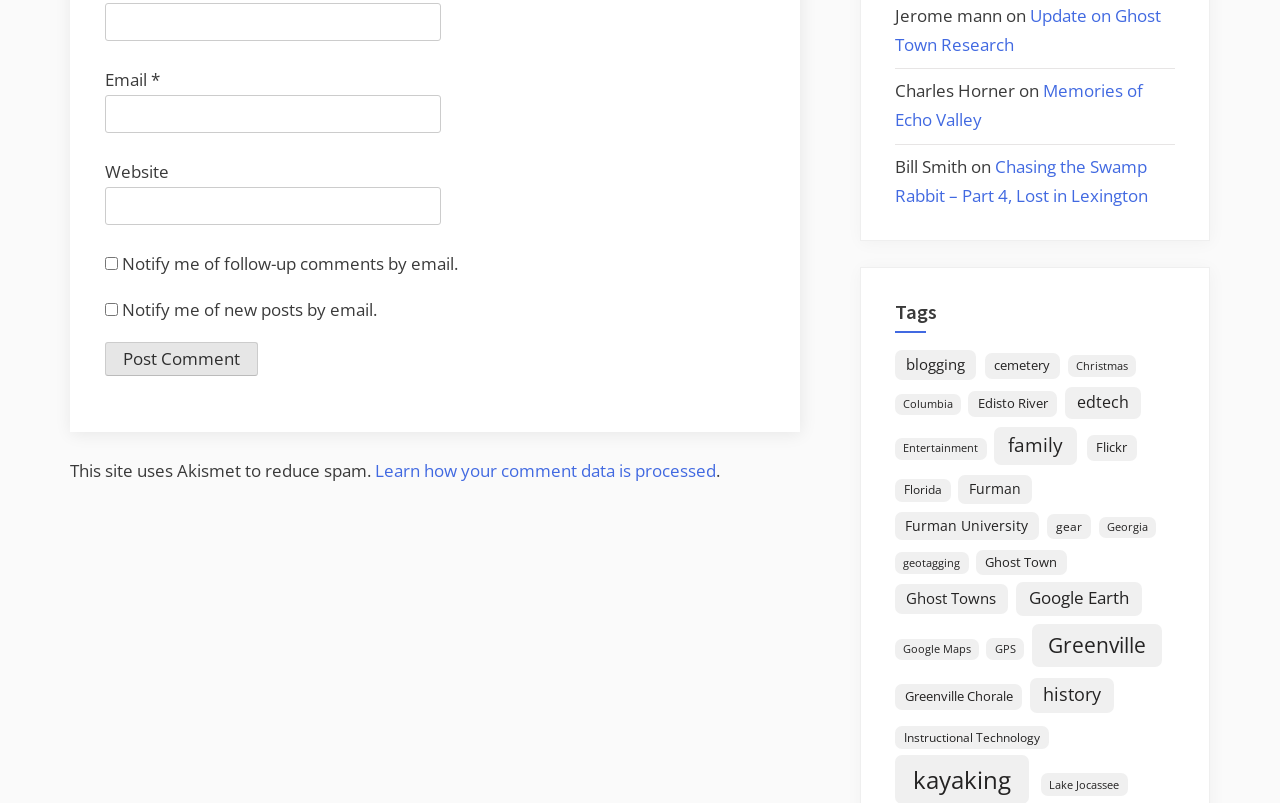Please find the bounding box coordinates of the clickable region needed to complete the following instruction: "Check if the police are not catching the criminal". The bounding box coordinates must consist of four float numbers between 0 and 1, i.e., [left, top, right, bottom].

None